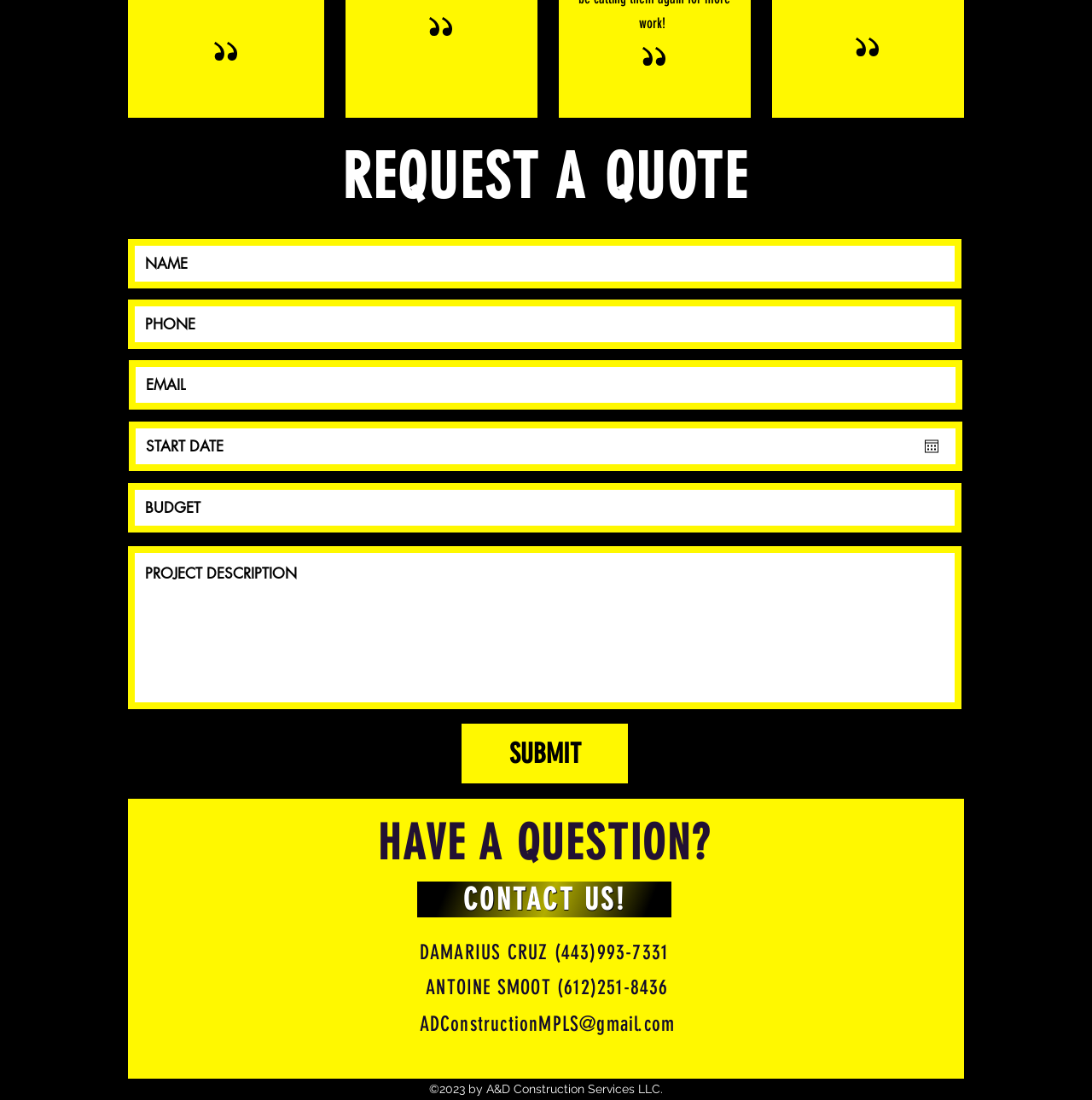What is the copyright year mentioned on the webpage?
Using the details from the image, give an elaborate explanation to answer the question.

The webpage displays a copyright notice at the bottom, stating '©2023 by A&D Construction Services LLC.', indicating that the copyright year is 2023.